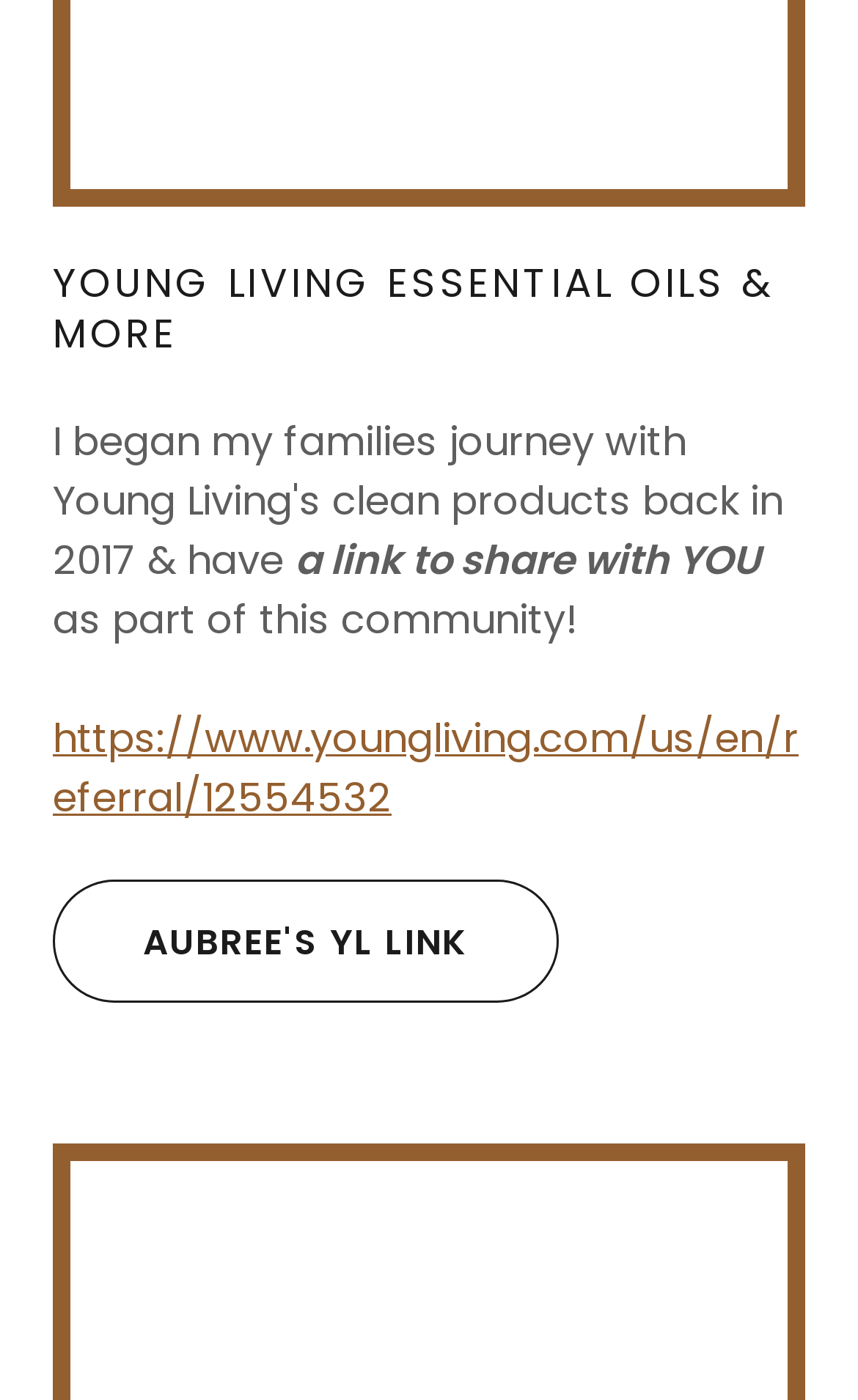Determine the bounding box coordinates for the UI element with the following description: "https://www.youngliving.com/us/en/referral/12554532". The coordinates should be four float numbers between 0 and 1, represented as [left, top, right, bottom].

[0.062, 0.507, 0.931, 0.589]